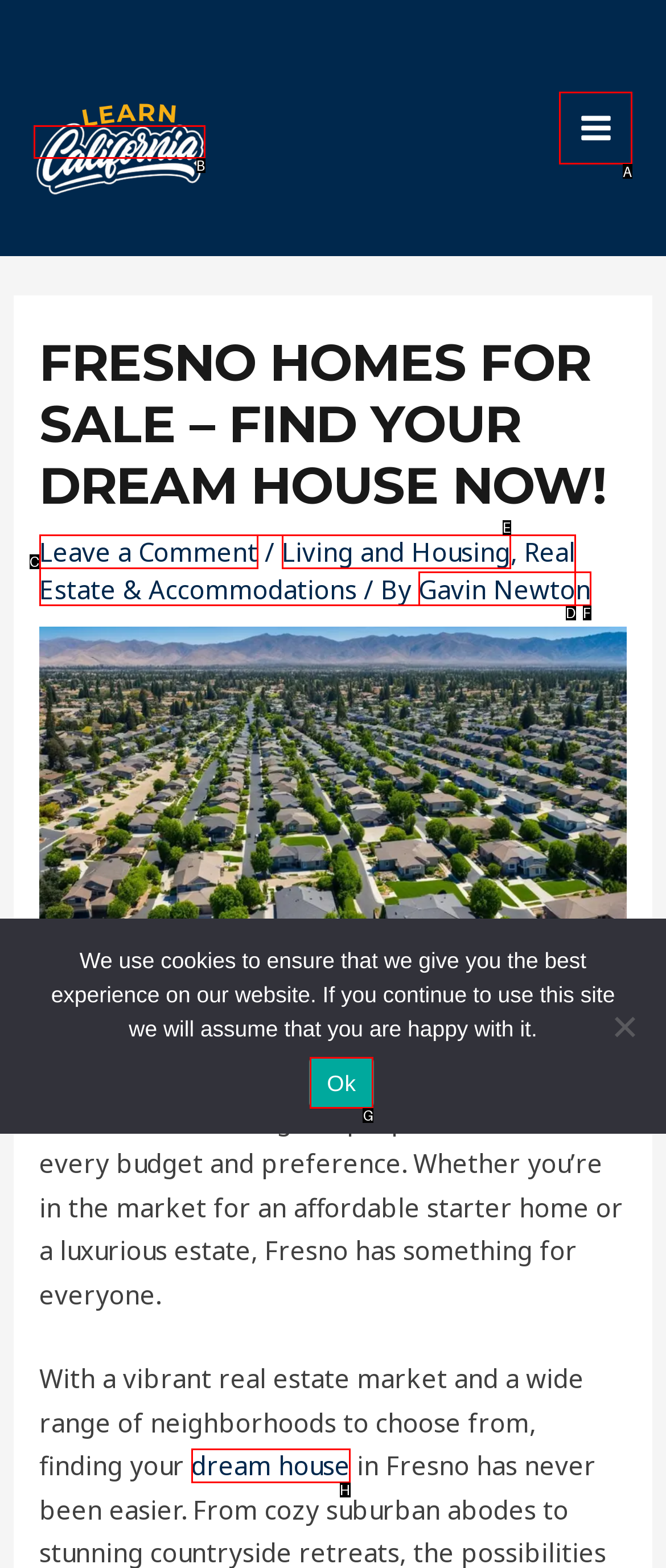Tell me which option I should click to complete the following task: Click the Learn California link Answer with the option's letter from the given choices directly.

B